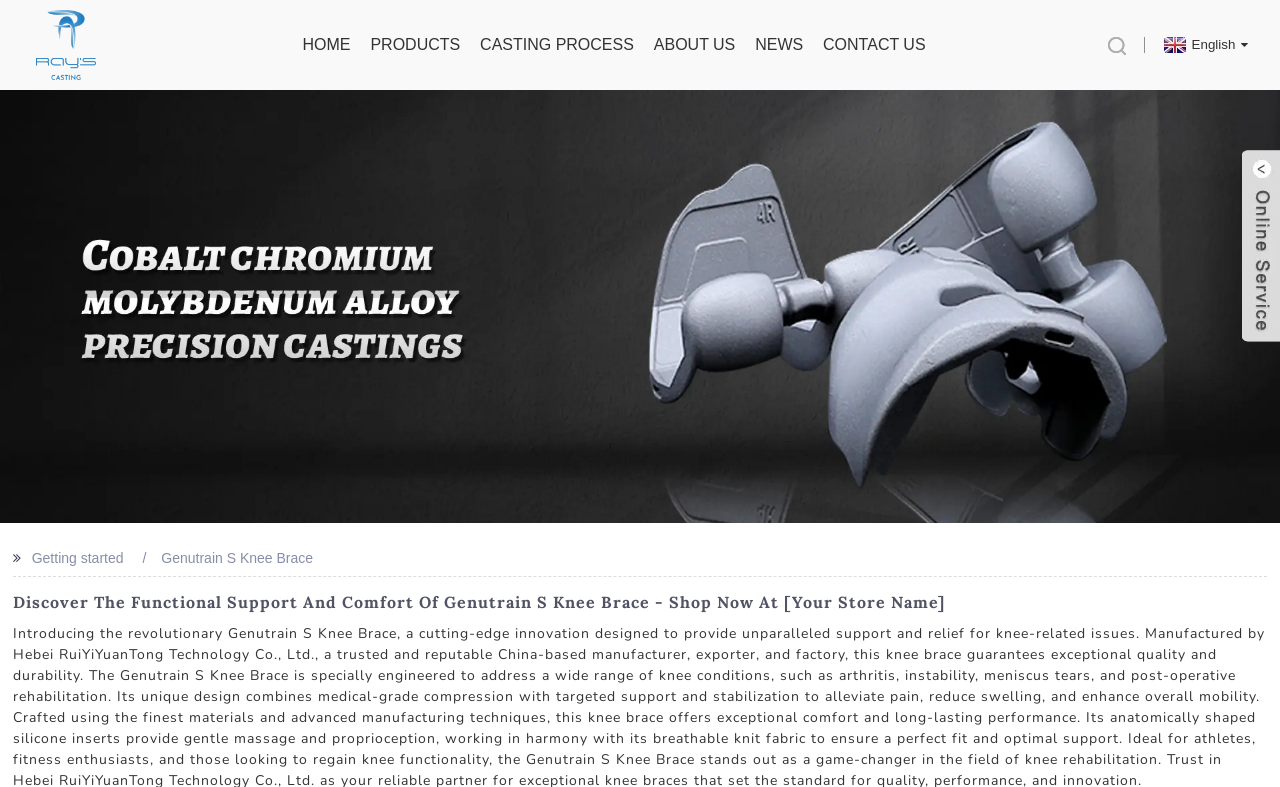Give a detailed explanation of the elements present on the webpage.

The webpage is about Genutrain S Knee Brace, a product manufactured in China and exported worldwide. At the top left corner, there is a logo image with a link to the homepage. Next to the logo, there is a navigation menu with links to different sections of the website, including HOME, PRODUCTS, CASTING PROCESS, ABOUT US, NEWS, and CONTACT US. 

On the top right corner, there is a language selection link with an English flag icon. Below the navigation menu, there is a large image showcasing a Hip Joint Product Type, which takes up the full width of the page. 

In the middle section of the page, there are two short paragraphs of text. The first one is titled "Getting started" and the second one is about Genutrain S Knee Brace. Below these paragraphs, there is a prominent heading that reads "Discover The Functional Support And Comfort Of Genutrain S Knee Brace - Shop Now At [Your Store Name]".